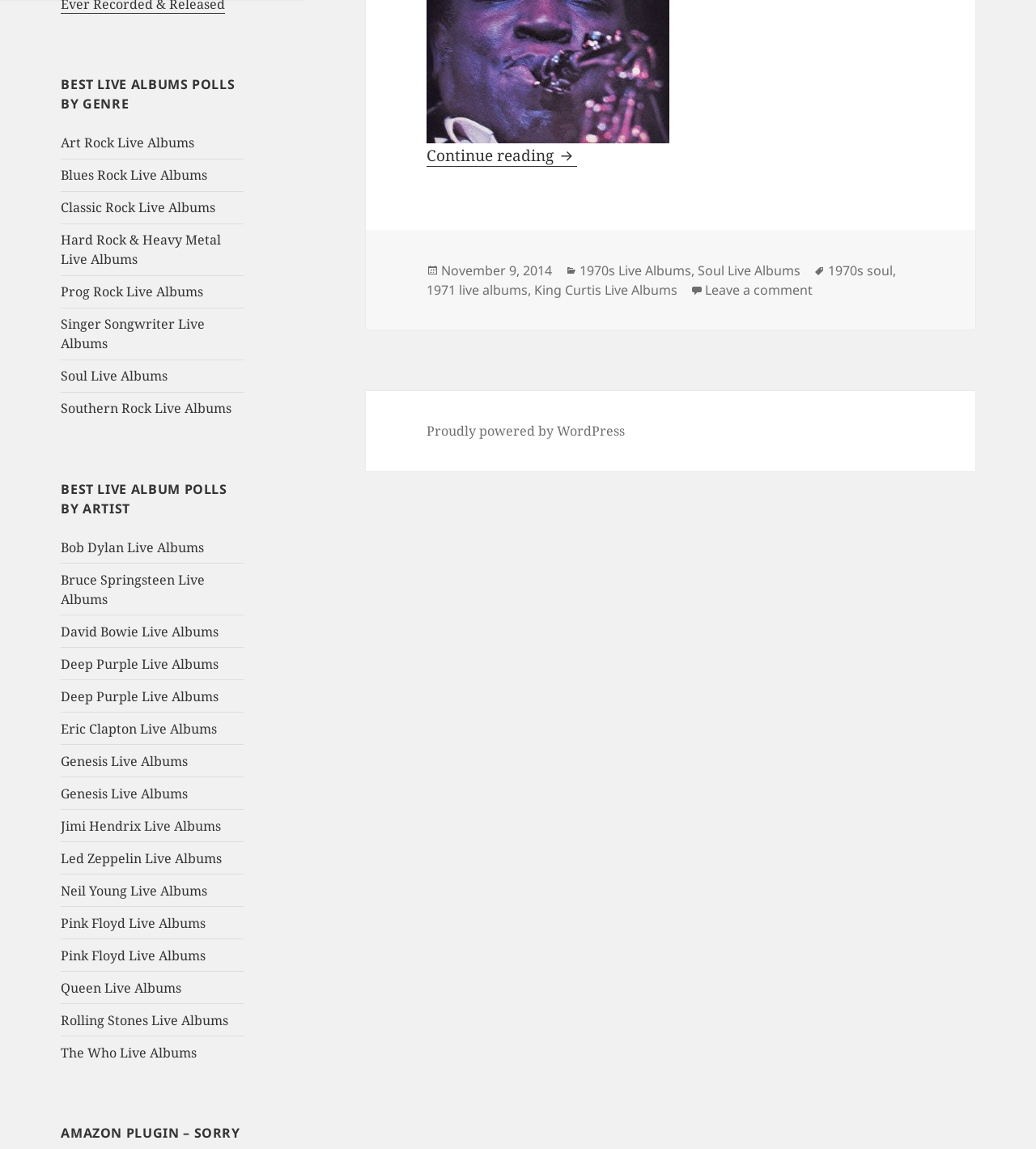What type of albums are listed under 'Art Rock'?
Please provide a single word or phrase as your answer based on the image.

Live Albums